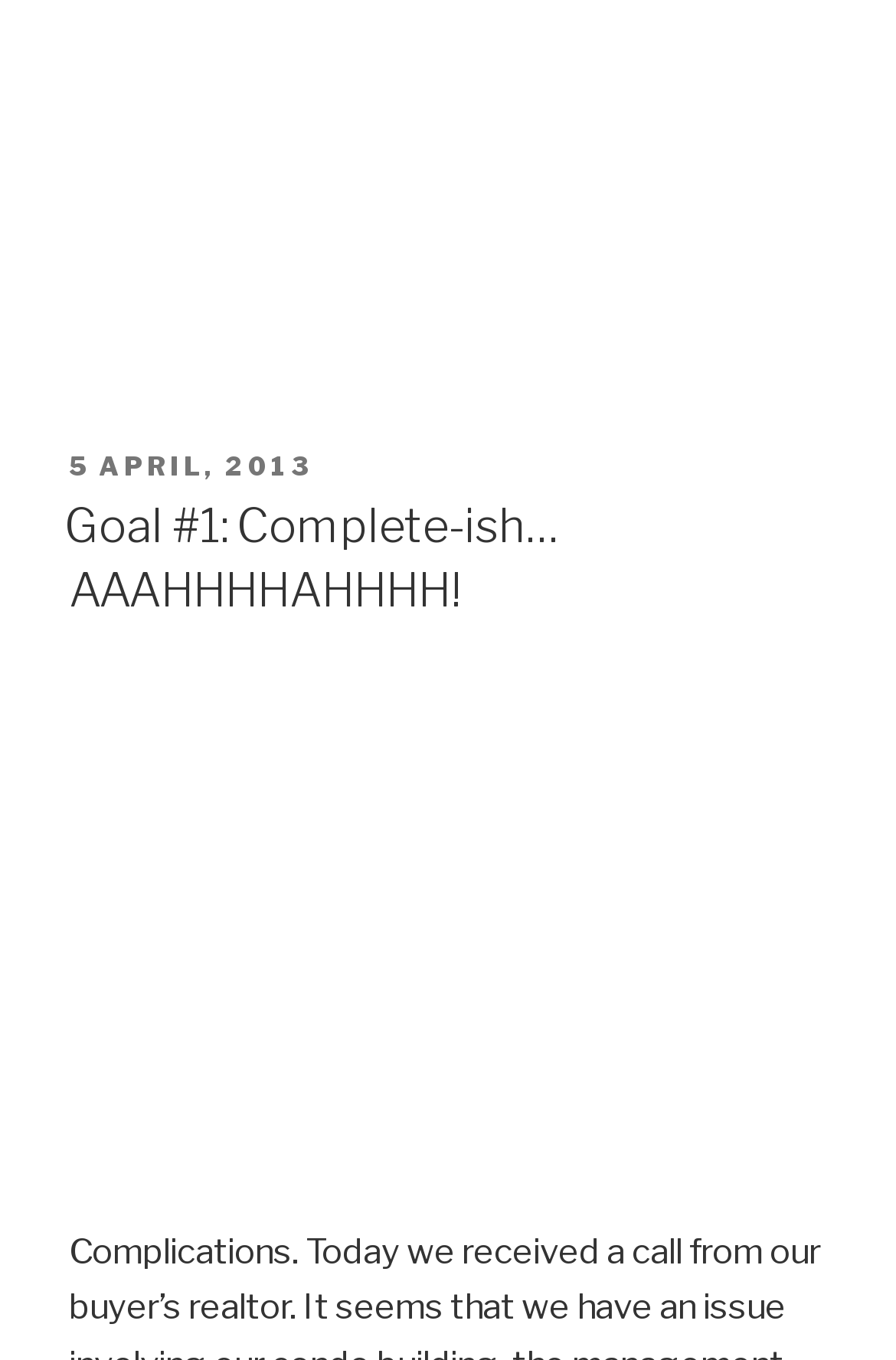Determine the bounding box for the UI element as described: "alt="Candy"". The coordinates should be represented as four float numbers between 0 and 1, formatted as [left, top, right, bottom].

[0.077, 0.837, 0.923, 0.868]